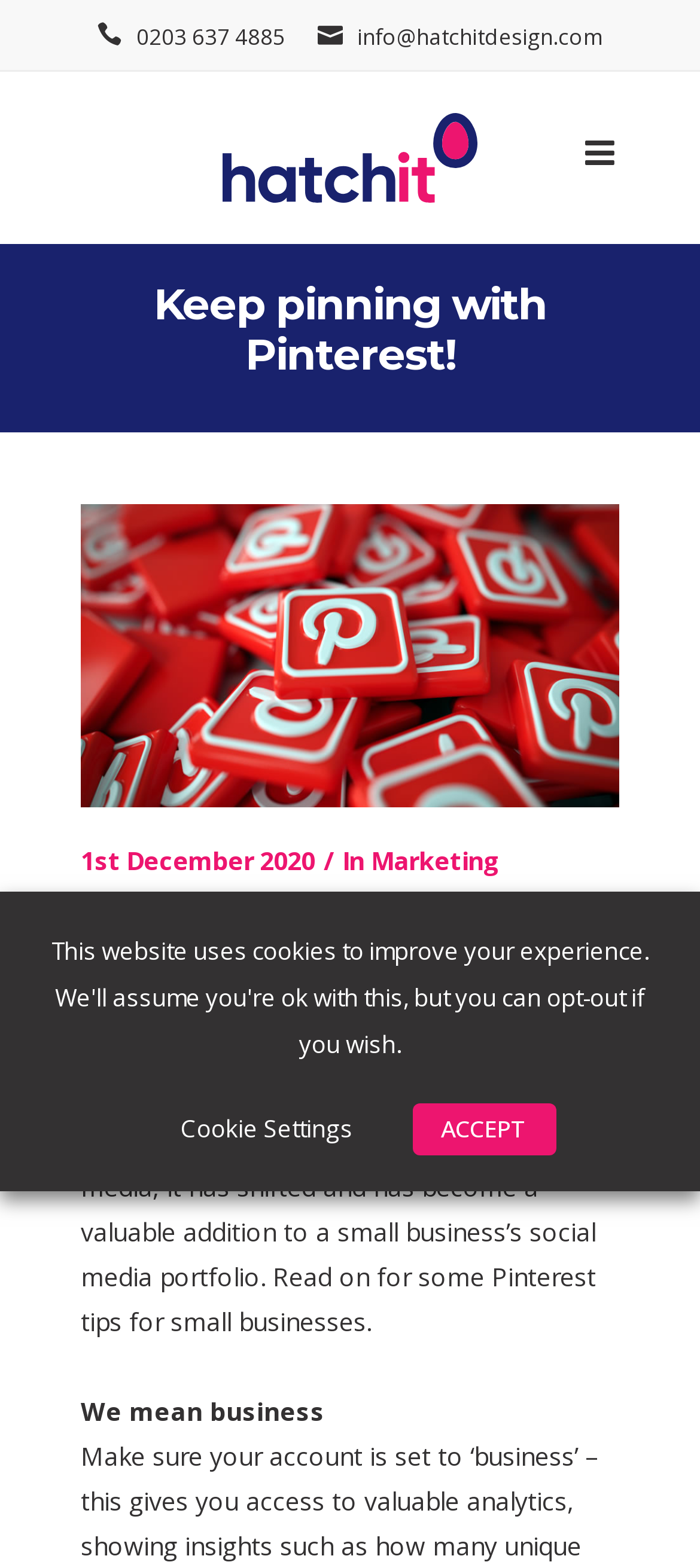Locate the bounding box coordinates for the element described below: "Marketing". The coordinates must be four float values between 0 and 1, formatted as [left, top, right, bottom].

[0.53, 0.537, 0.715, 0.559]